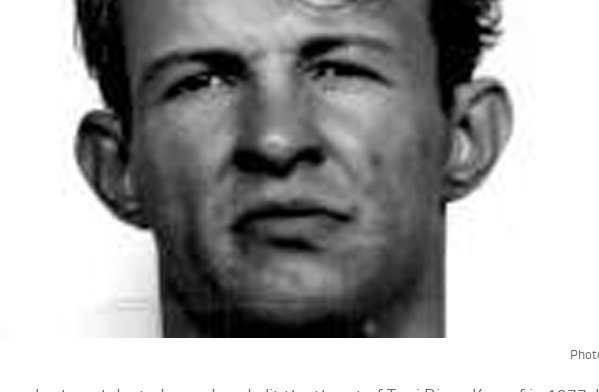Respond with a single word or phrase to the following question:
How many years did Lackey spend on death row?

17 years